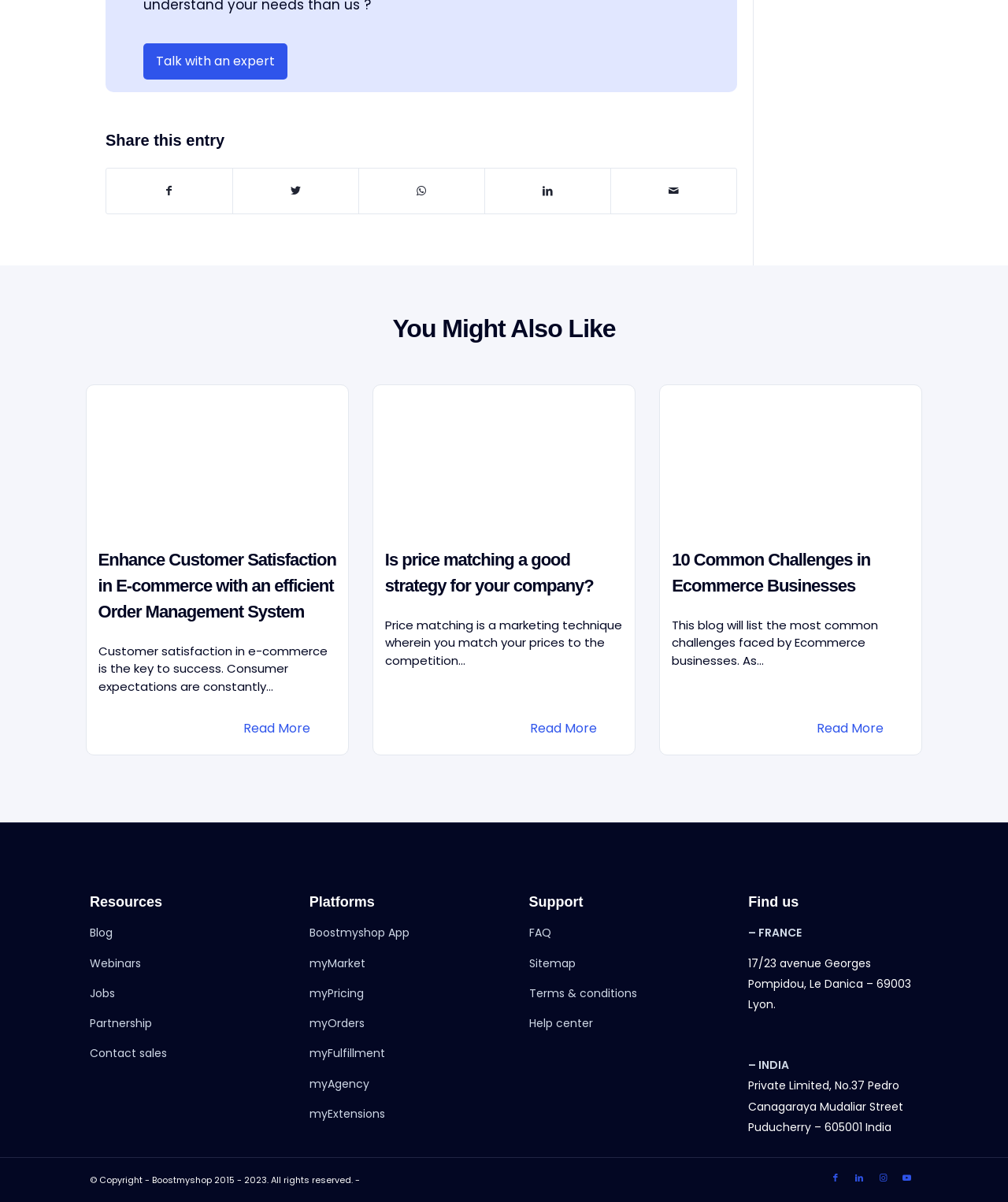Determine the bounding box coordinates of the region to click in order to accomplish the following instruction: "Talk with an expert". Provide the coordinates as four float numbers between 0 and 1, specifically [left, top, right, bottom].

[0.155, 0.043, 0.273, 0.058]